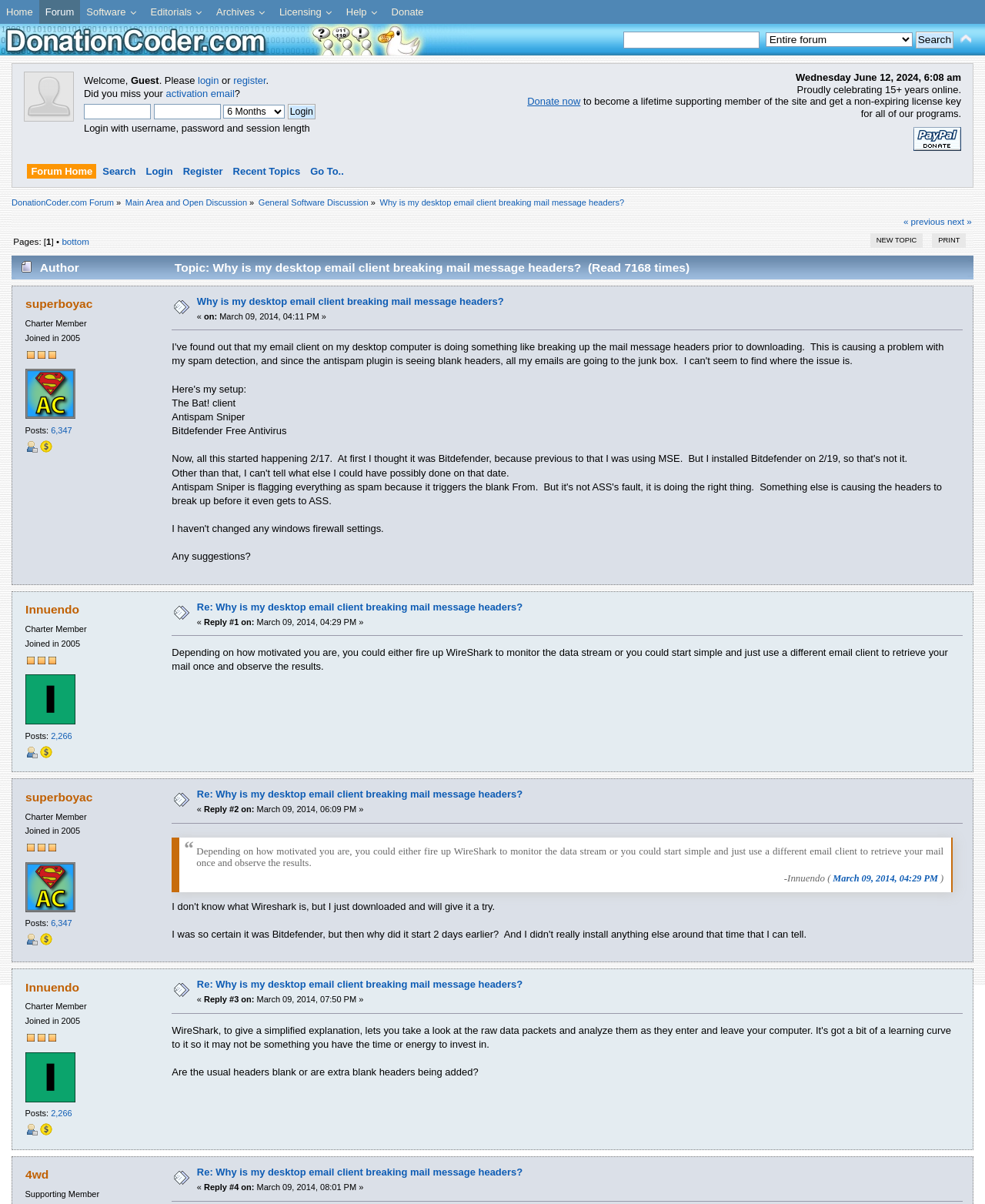Locate the bounding box coordinates of the area to click to fulfill this instruction: "Login to the forum". The bounding box should be presented as four float numbers between 0 and 1, in the order [left, top, right, bottom].

[0.292, 0.086, 0.32, 0.099]